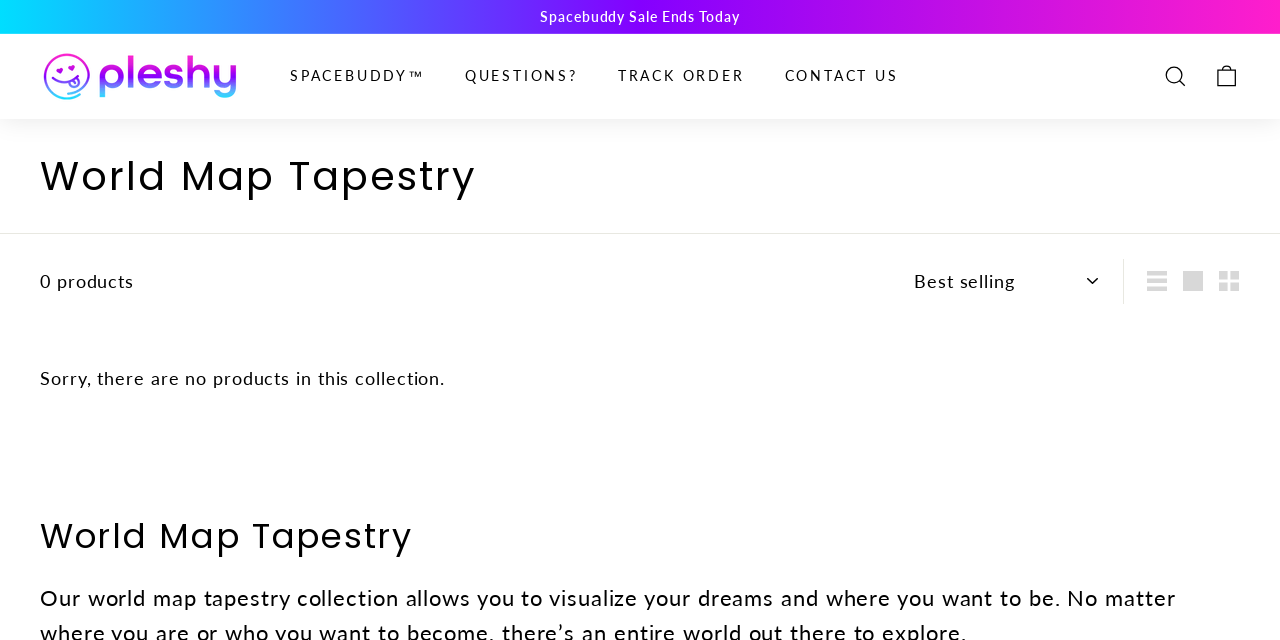What are the available view options?
Answer the question based on the image using a single word or a brief phrase.

List, Large, Small